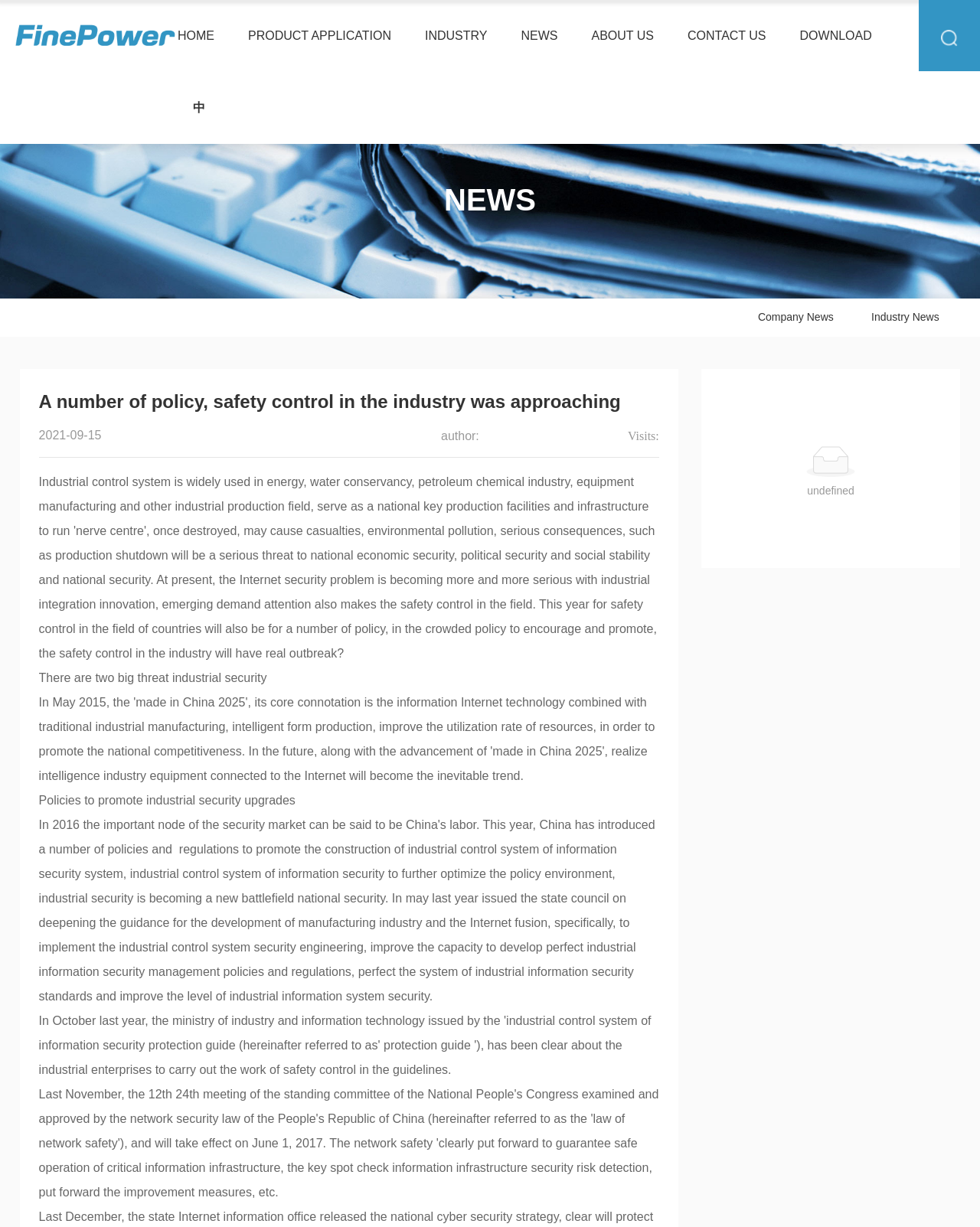Identify the bounding box coordinates of the section to be clicked to complete the task described by the following instruction: "Click the logo link". The coordinates should be four float numbers between 0 and 1, formatted as [left, top, right, bottom].

[0.016, 0.023, 0.18, 0.033]